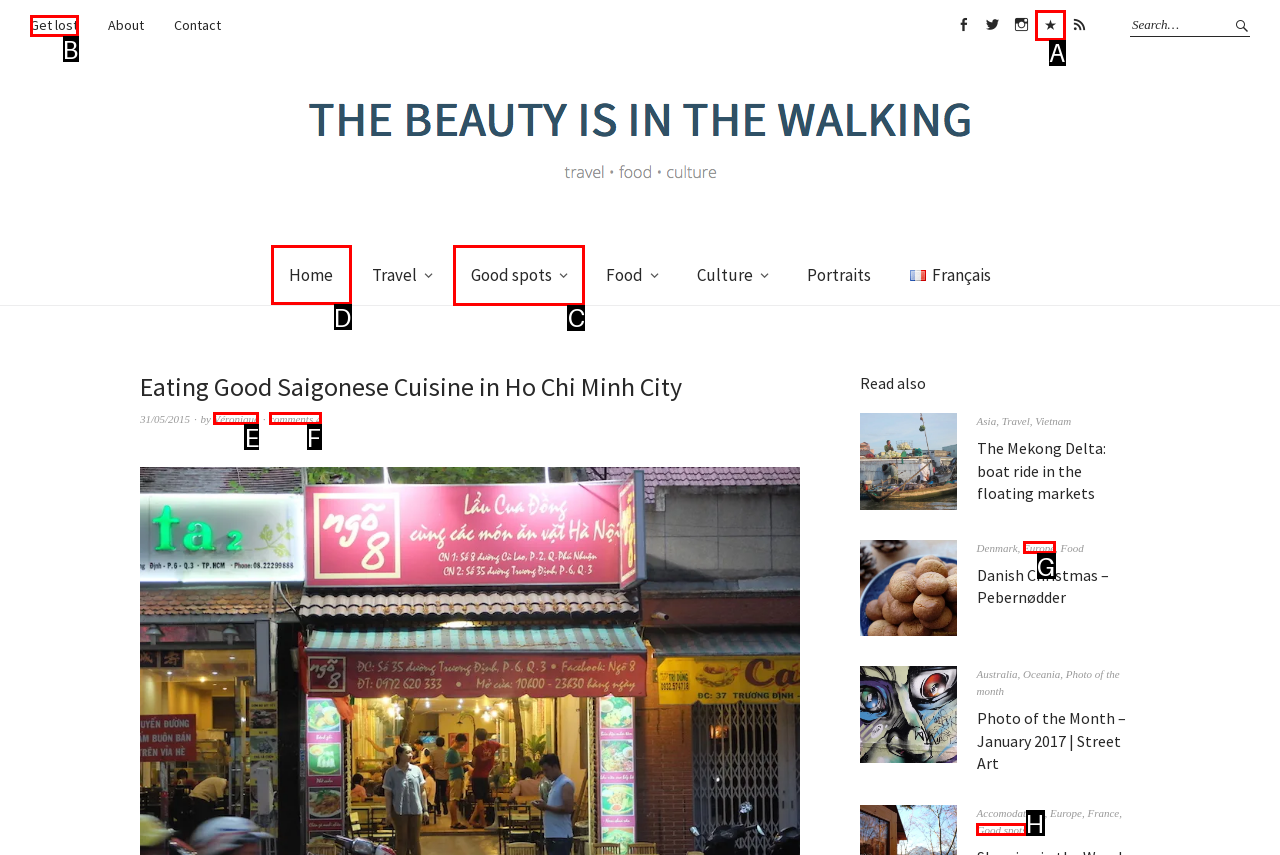Tell me which one HTML element I should click to complete the following task: Explore Good spots Answer with the option's letter from the given choices directly.

C